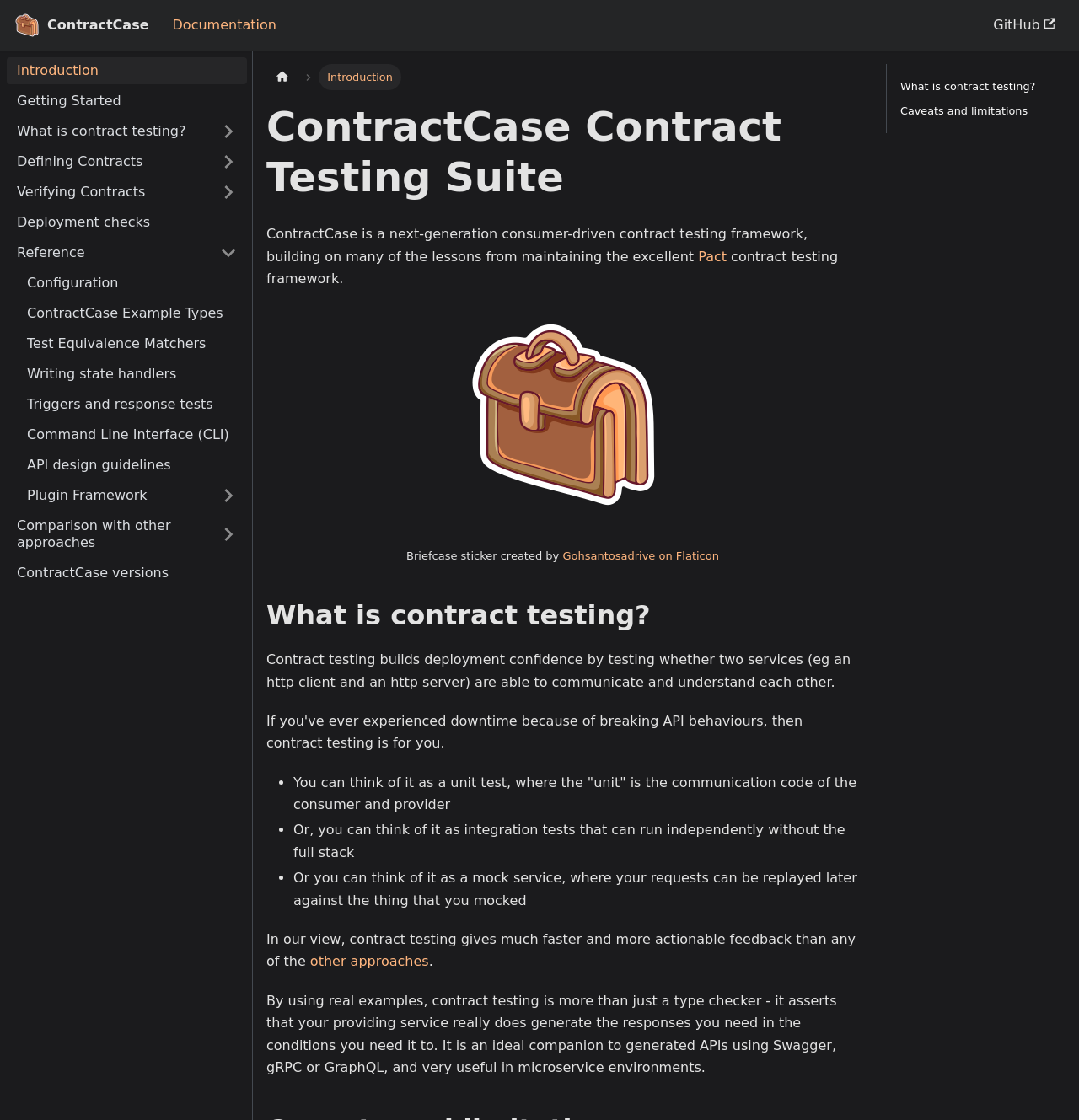Determine the bounding box coordinates for the UI element matching this description: "Comparison with other approaches".

[0.006, 0.457, 0.195, 0.497]